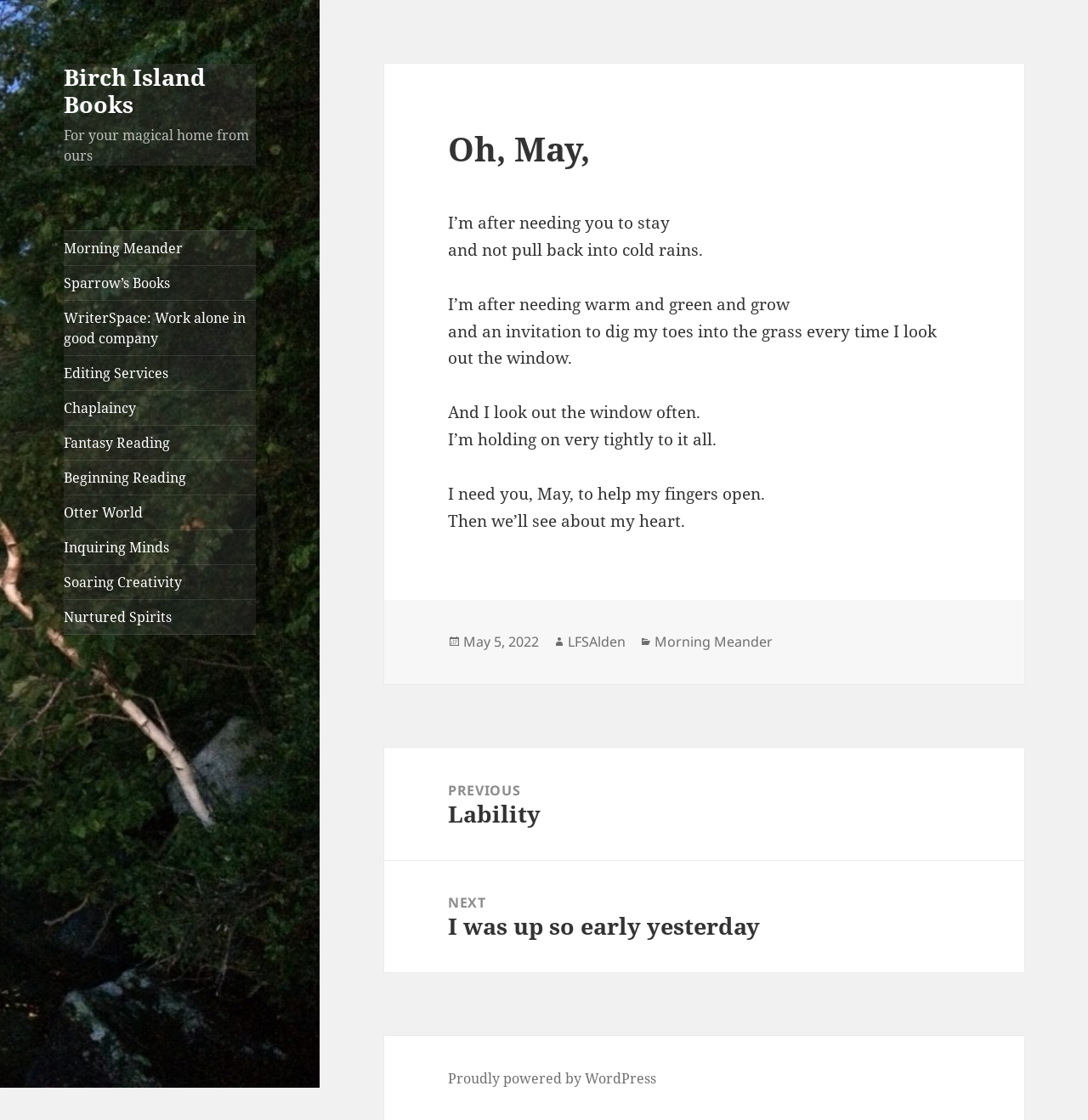Please specify the bounding box coordinates of the area that should be clicked to accomplish the following instruction: "Check the website powered by WordPress". The coordinates should consist of four float numbers between 0 and 1, i.e., [left, top, right, bottom].

[0.412, 0.954, 0.603, 0.972]